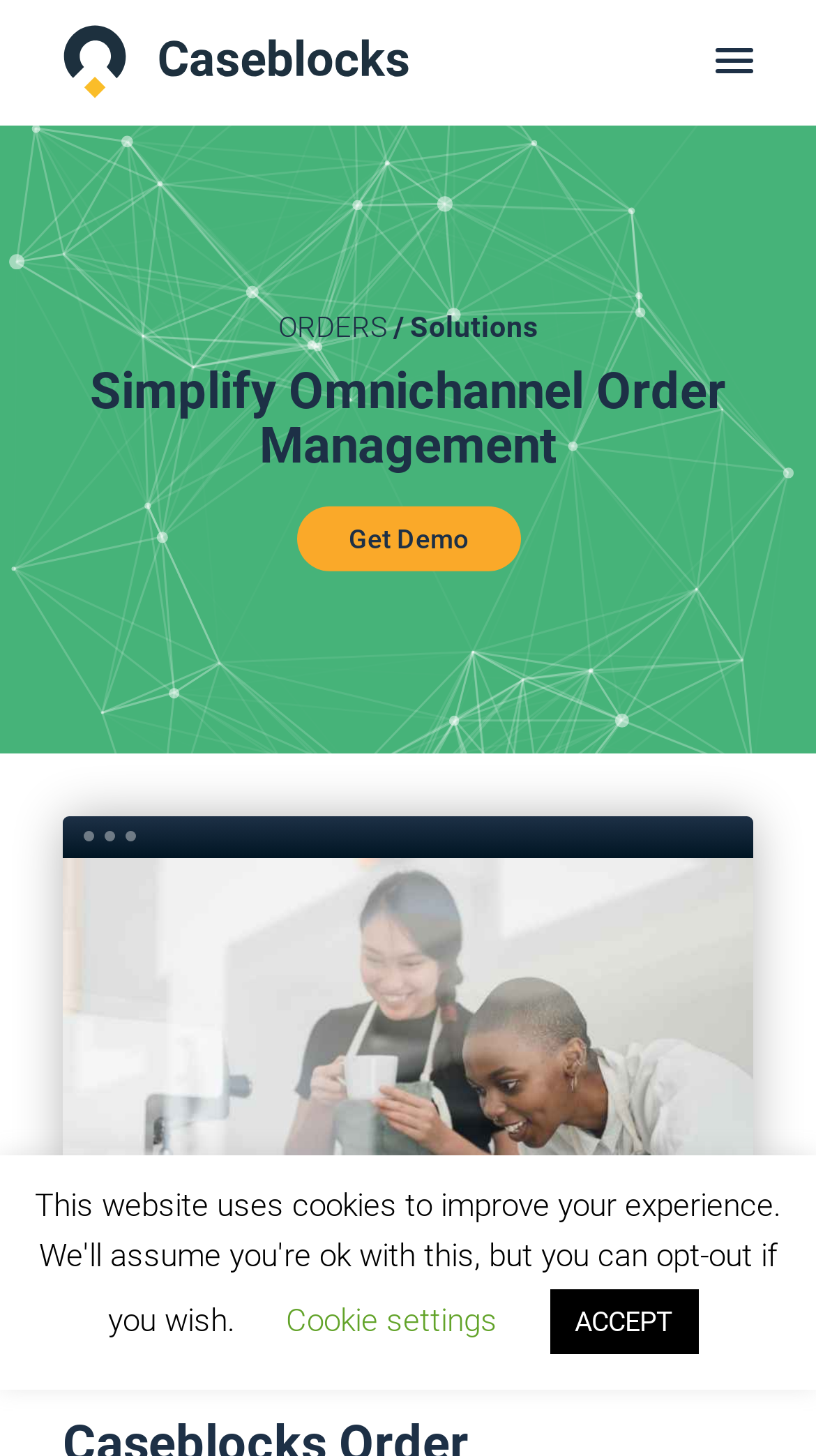What can be requested from this webpage?
Analyze the screenshot and provide a detailed answer to the question.

The webpage contains a link labeled 'Get Demo', suggesting that visitors can request a demo of the order management software from this webpage.